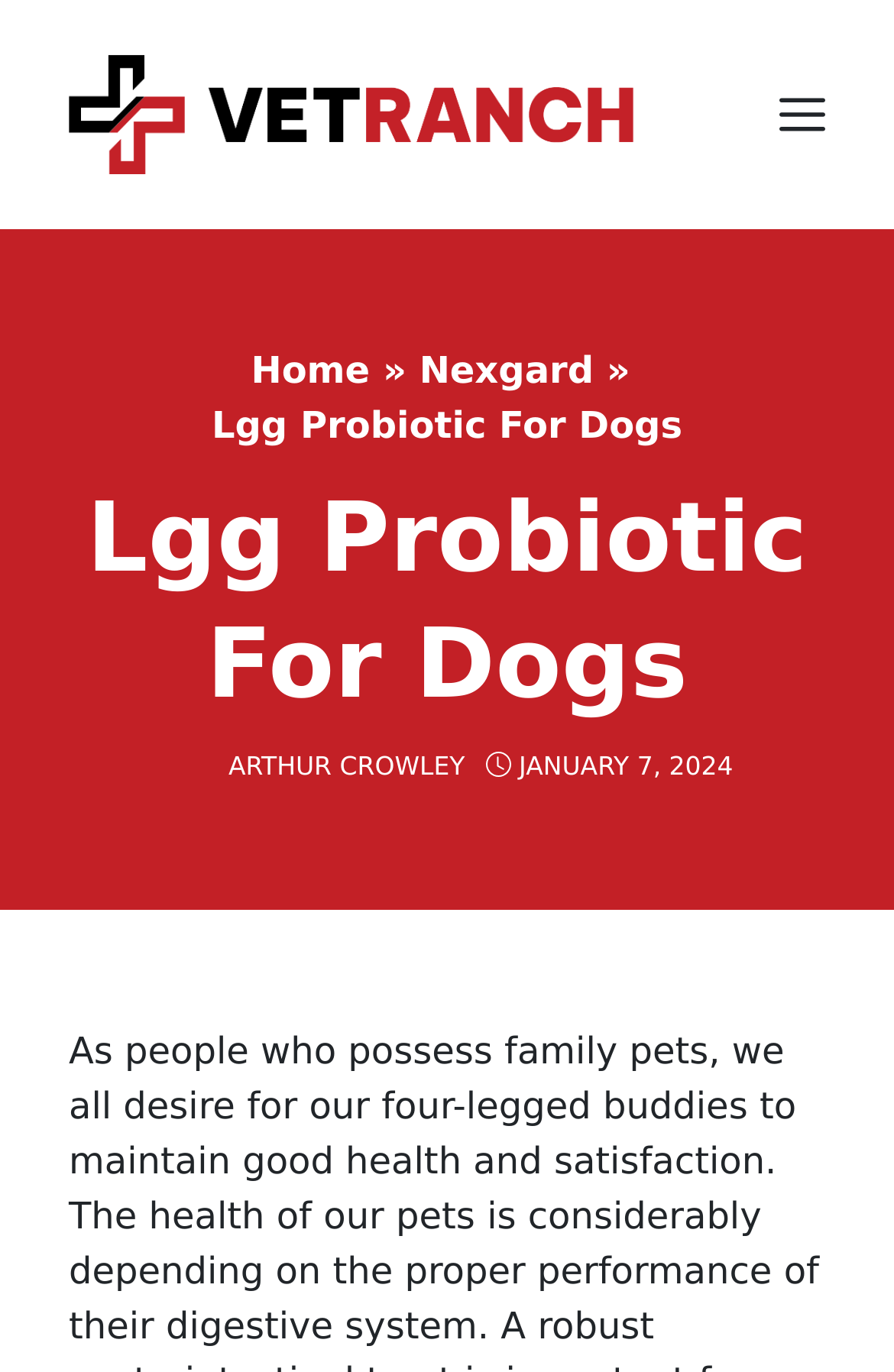From the element description Arthur Crowley, predict the bounding box coordinates of the UI element. The coordinates must be specified in the format (top-left x, top-left y, bottom-right x, bottom-right y) and should be within the 0 to 1 range.

[0.255, 0.547, 0.52, 0.569]